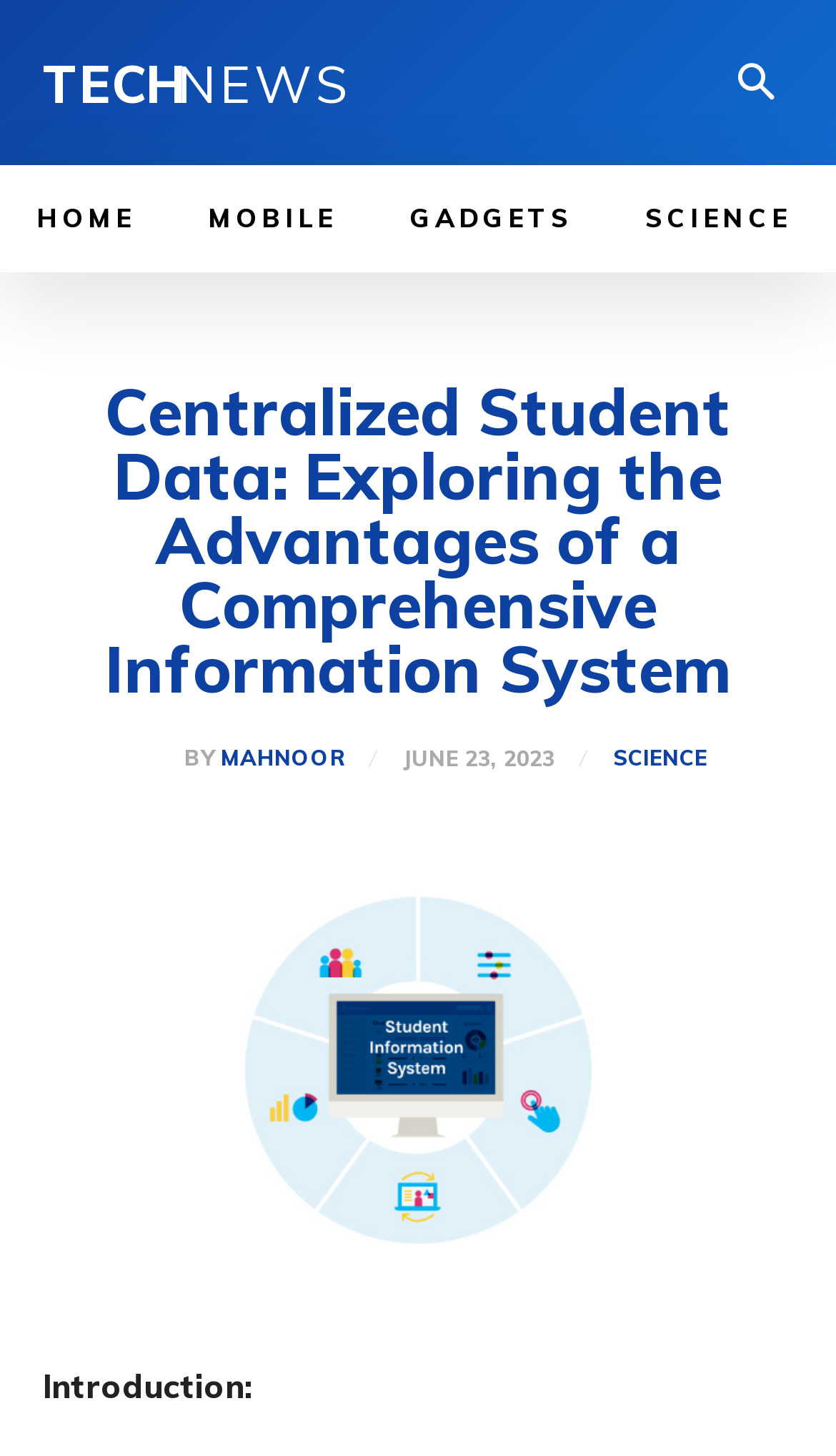Determine the bounding box coordinates for the UI element described. Format the coordinates as (top-left x, top-left y, bottom-right x, bottom-right y) and ensure all values are between 0 and 1. Element description: parent_node: BY title="Mahnoor"

[0.154, 0.509, 0.221, 0.535]